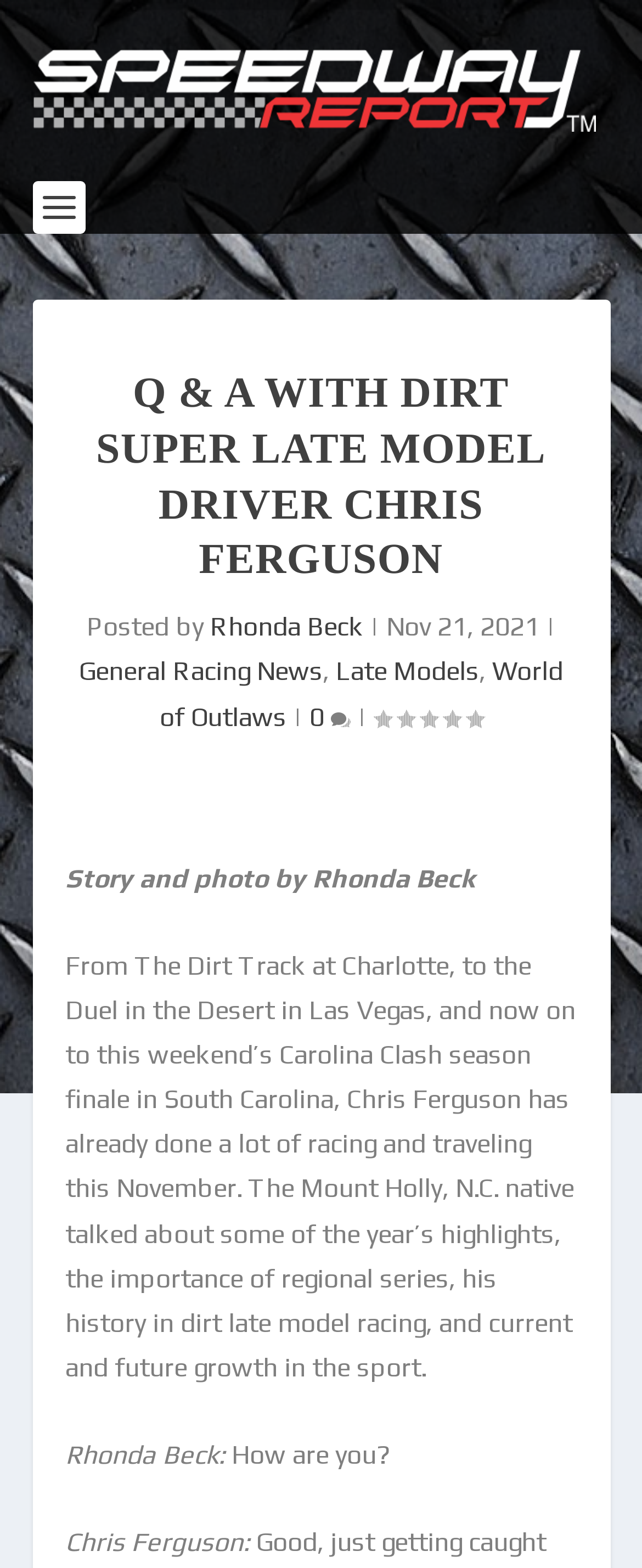For the following element description, predict the bounding box coordinates in the format (top-left x, top-left y, bottom-right x, bottom-right y). All values should be floating point numbers between 0 and 1. Description: Rhonda Beck

[0.327, 0.39, 0.565, 0.41]